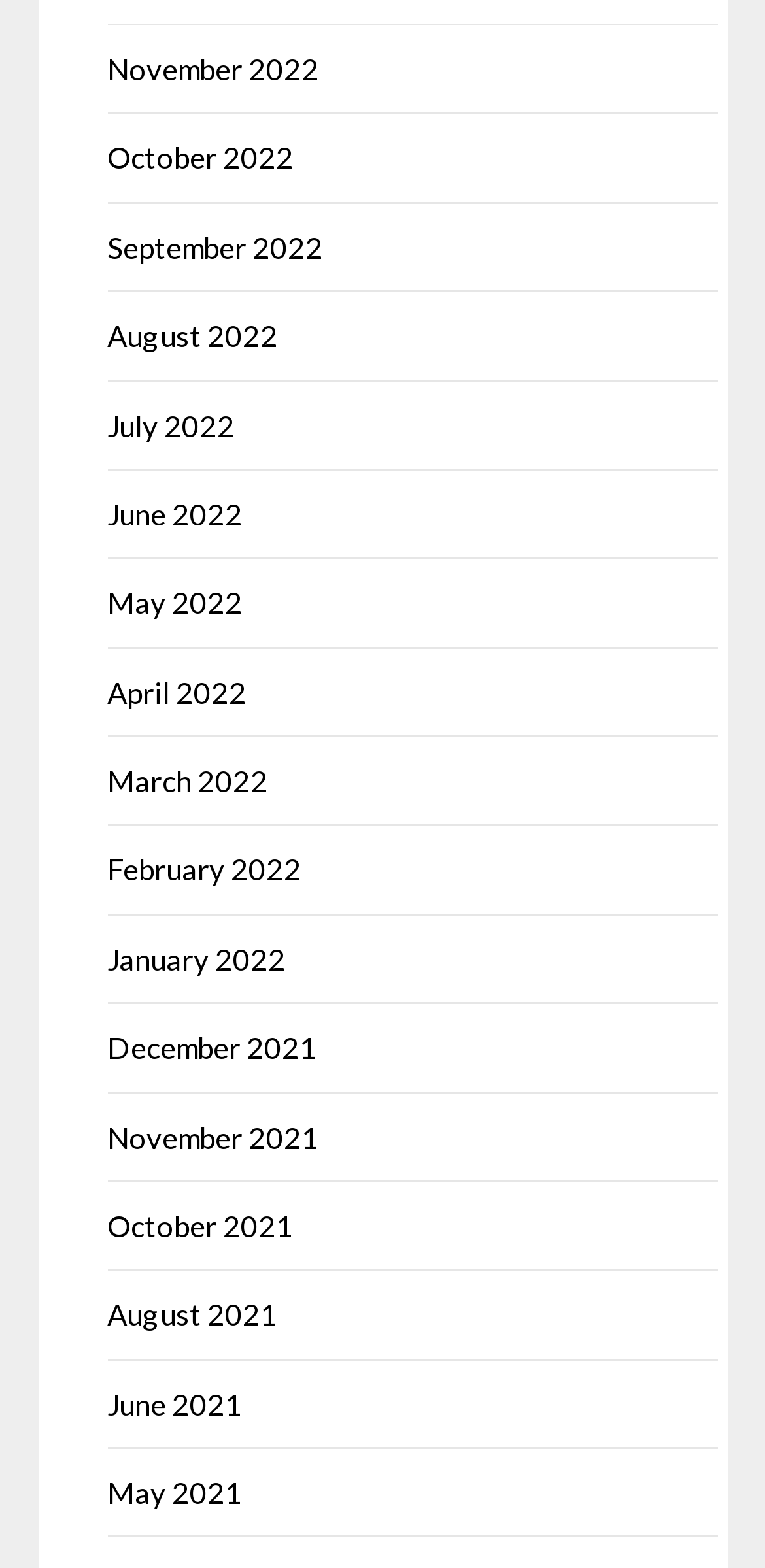Please specify the bounding box coordinates of the clickable section necessary to execute the following command: "view October 2021".

[0.14, 0.77, 0.383, 0.793]